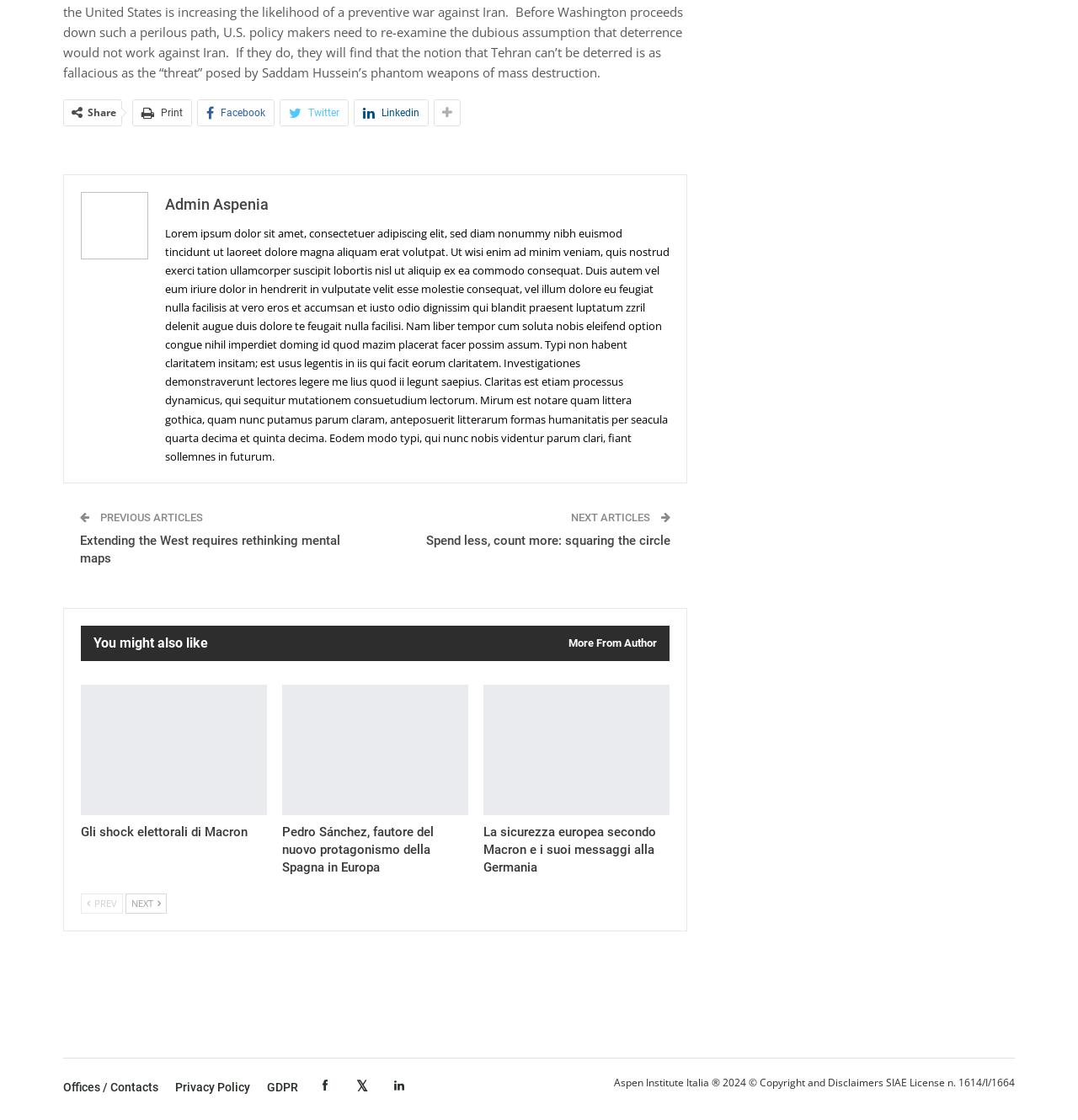What is the author of the article?
Offer a detailed and full explanation in response to the question.

I looked at the webpage and didn't find any information about the author of the article. There is a link 'More From Author' but it doesn't specify the author's name.